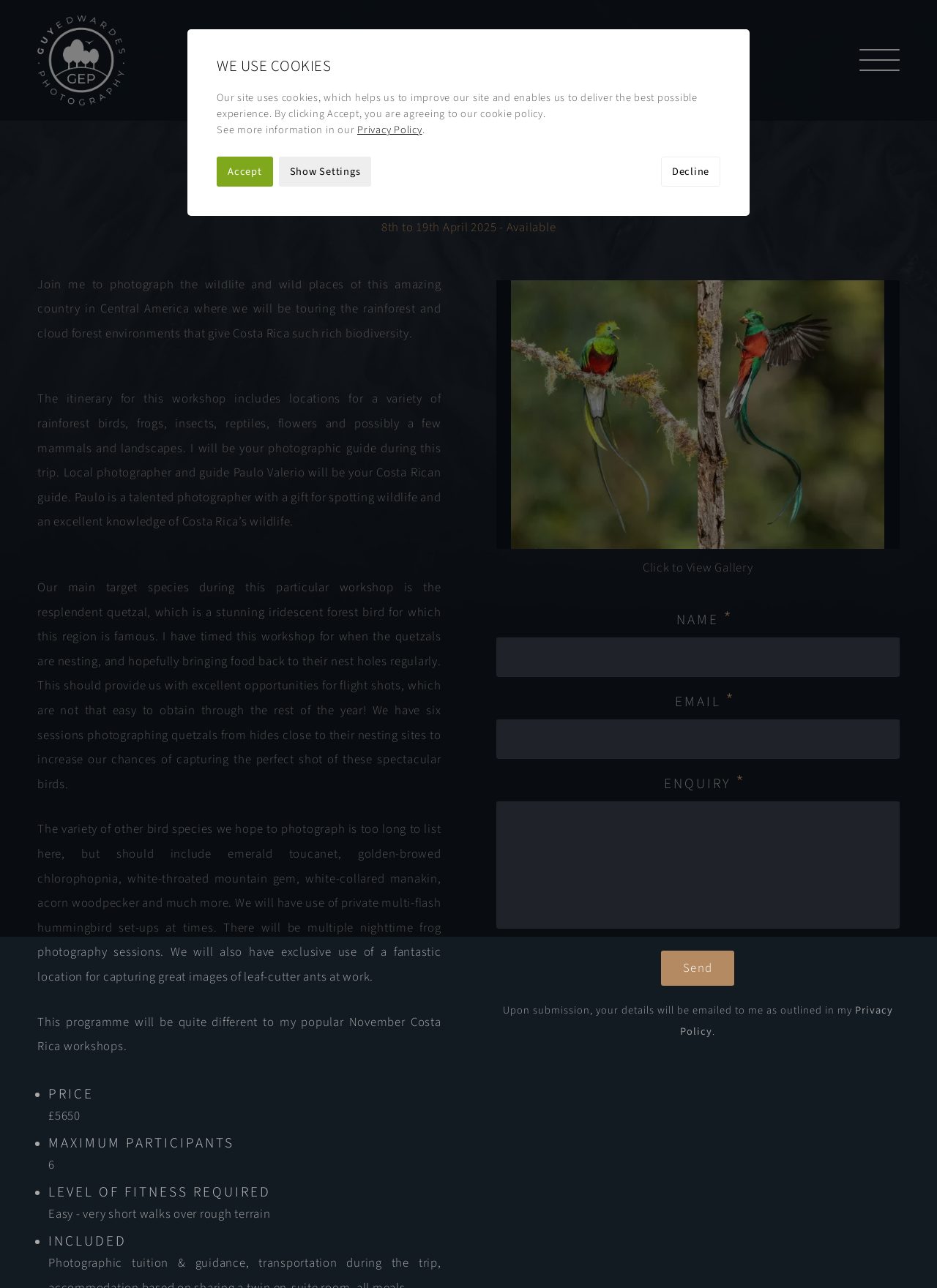Please identify and generate the text content of the webpage's main heading.

RESPLENDENT COSTA RICA